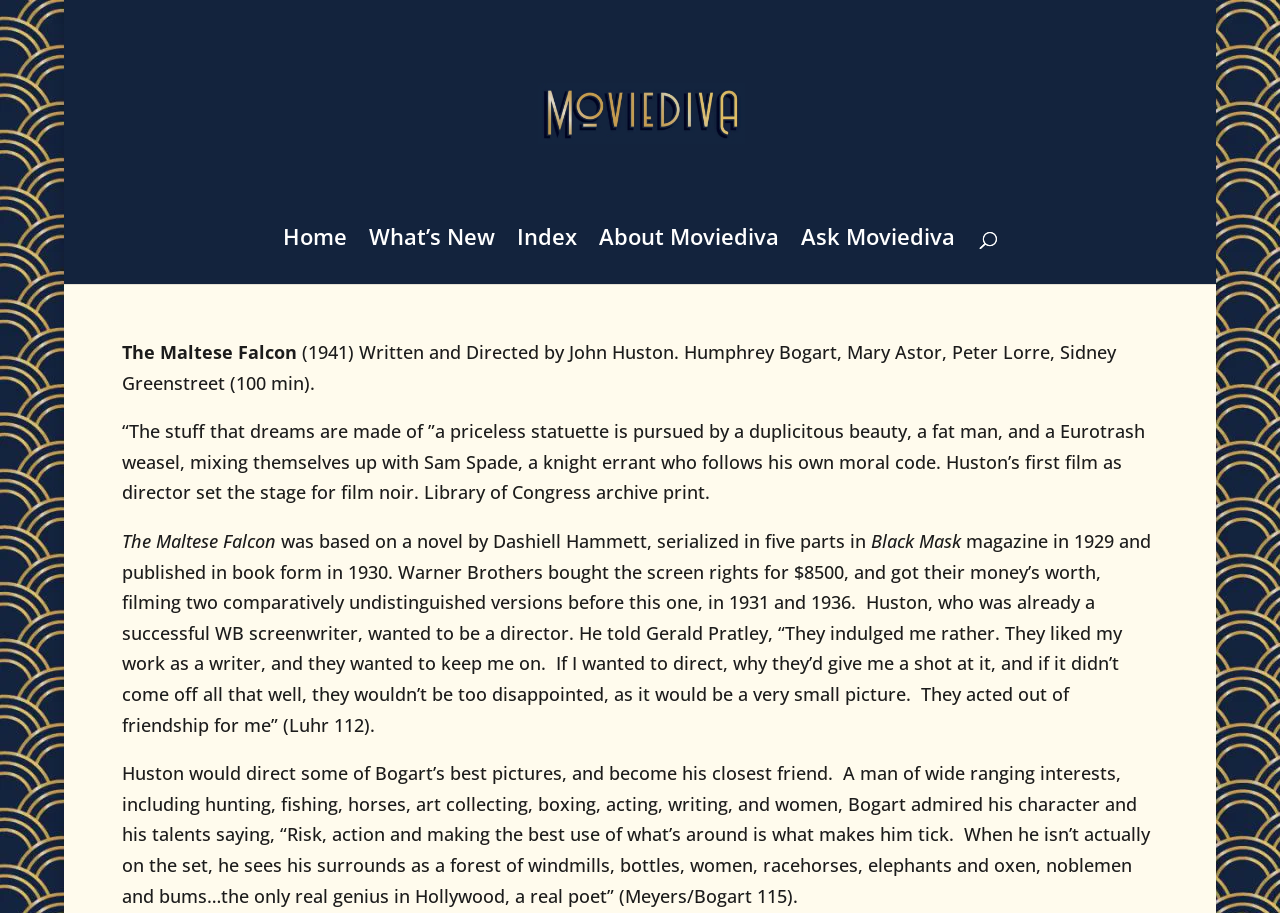Please provide a one-word or short phrase answer to the question:
What is the name of the actor who played Sam Spade?

Humphrey Bogart